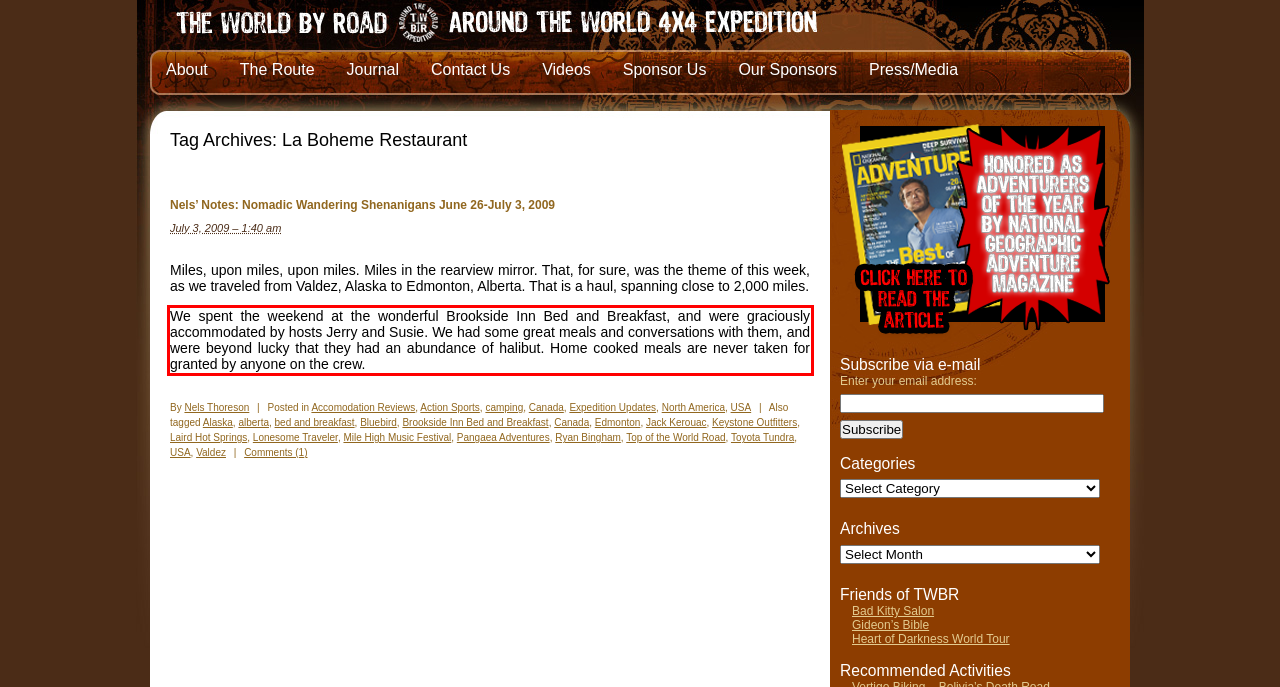Using the provided screenshot of a webpage, recognize the text inside the red rectangle bounding box by performing OCR.

We spent the weekend at the wonderful Brookside Inn Bed and Breakfast, and were graciously accommodated by hosts Jerry and Susie. We had some great meals and conversations with them, and were beyond lucky that they had an abundance of halibut. Home cooked meals are never taken for granted by anyone on the crew.